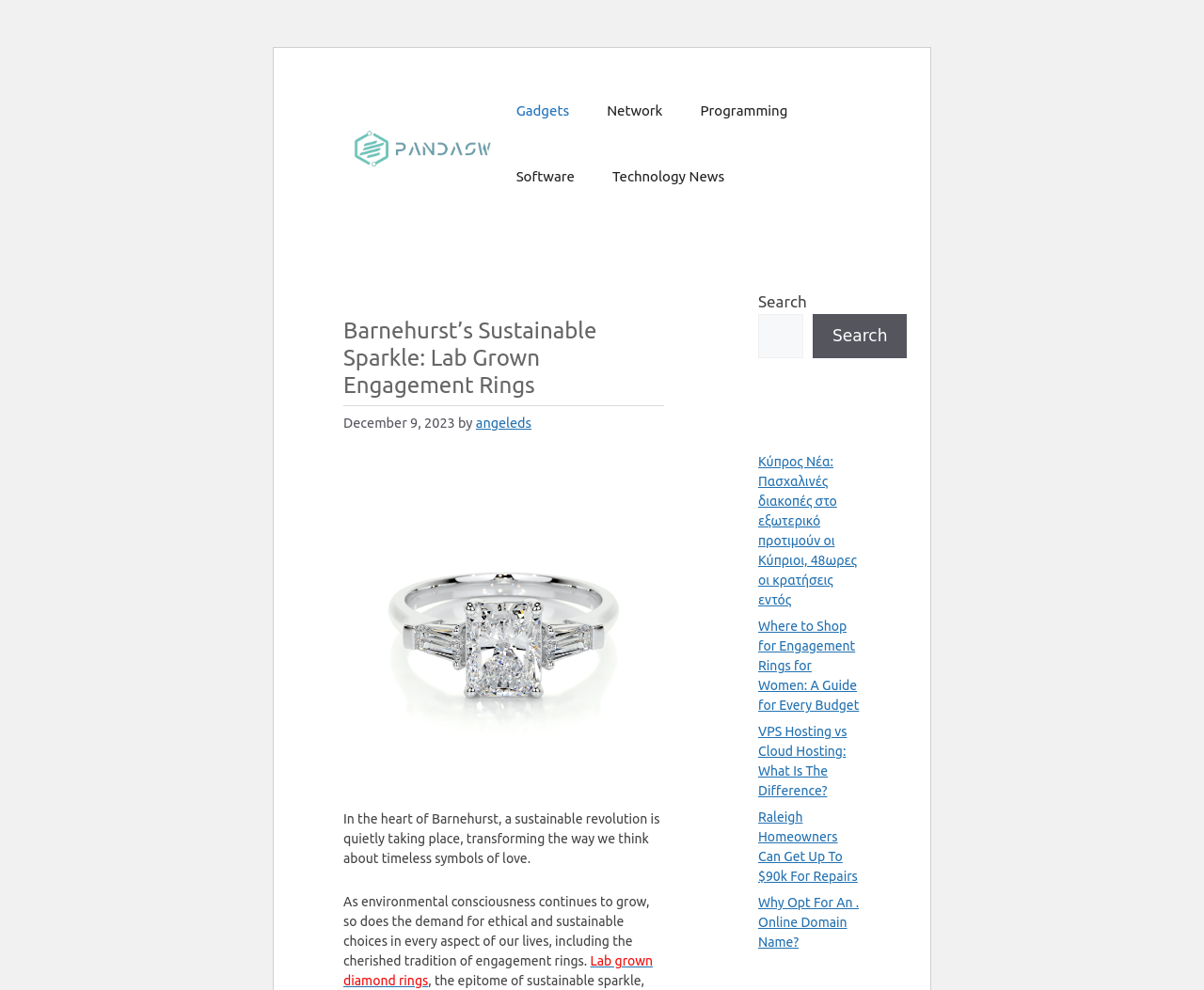What is the author of the article?
Use the information from the image to give a detailed answer to the question.

I found the author's name 'angeleds' mentioned in the text, which is located below the heading and above the main content of the webpage.